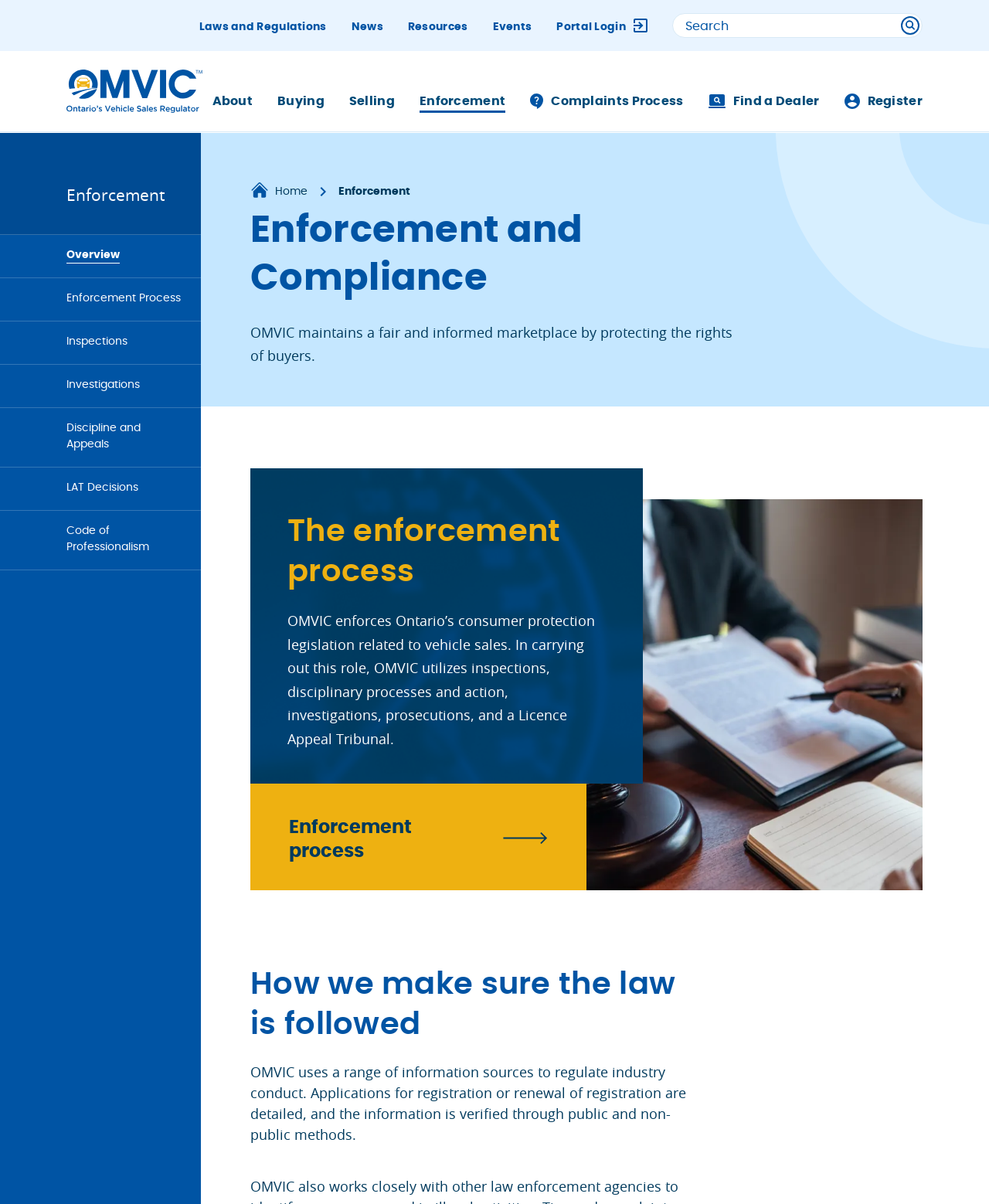What is the principal heading displayed on the webpage?

Enforcement and Compliance